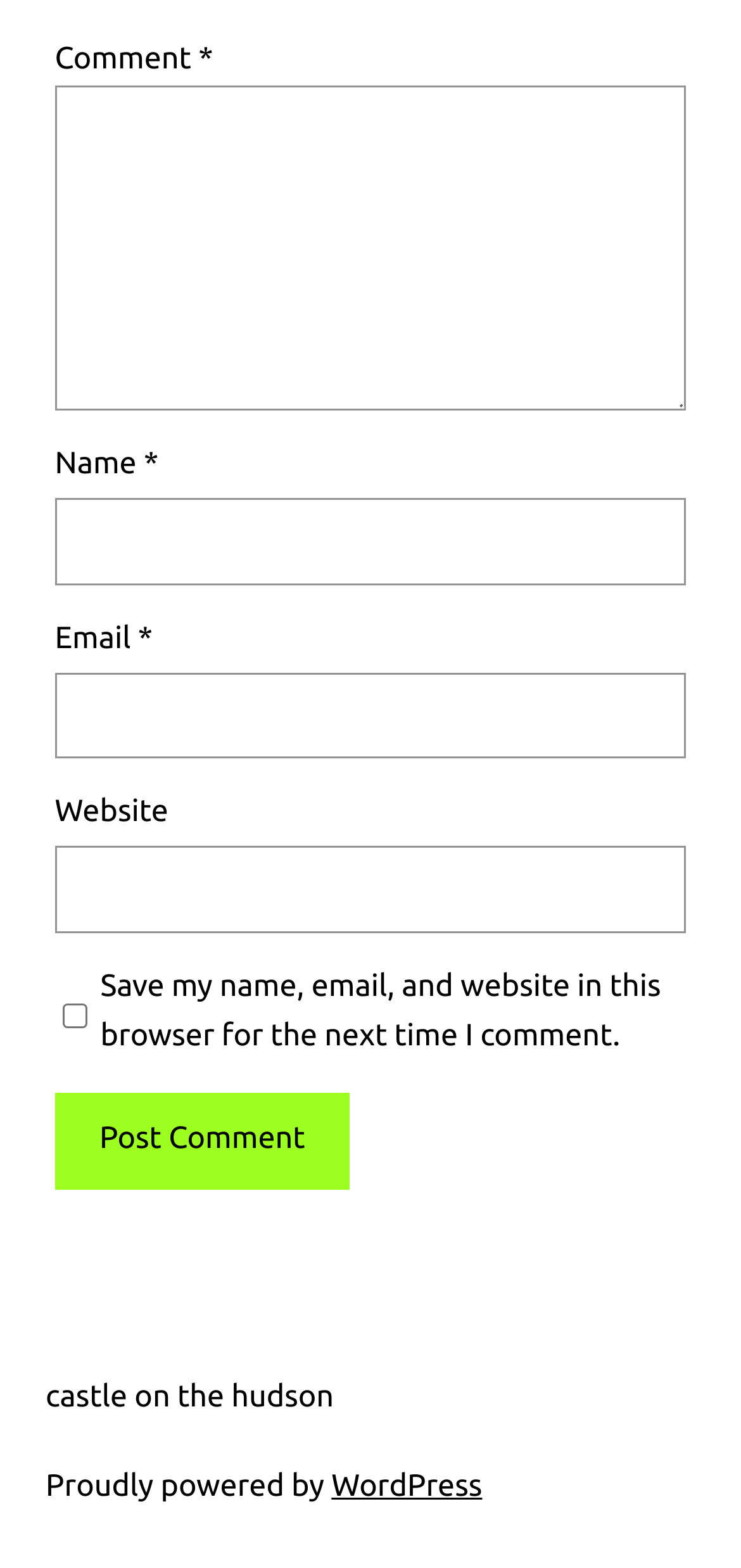Use one word or a short phrase to answer the question provided: 
What is the label of the last textbox?

Website